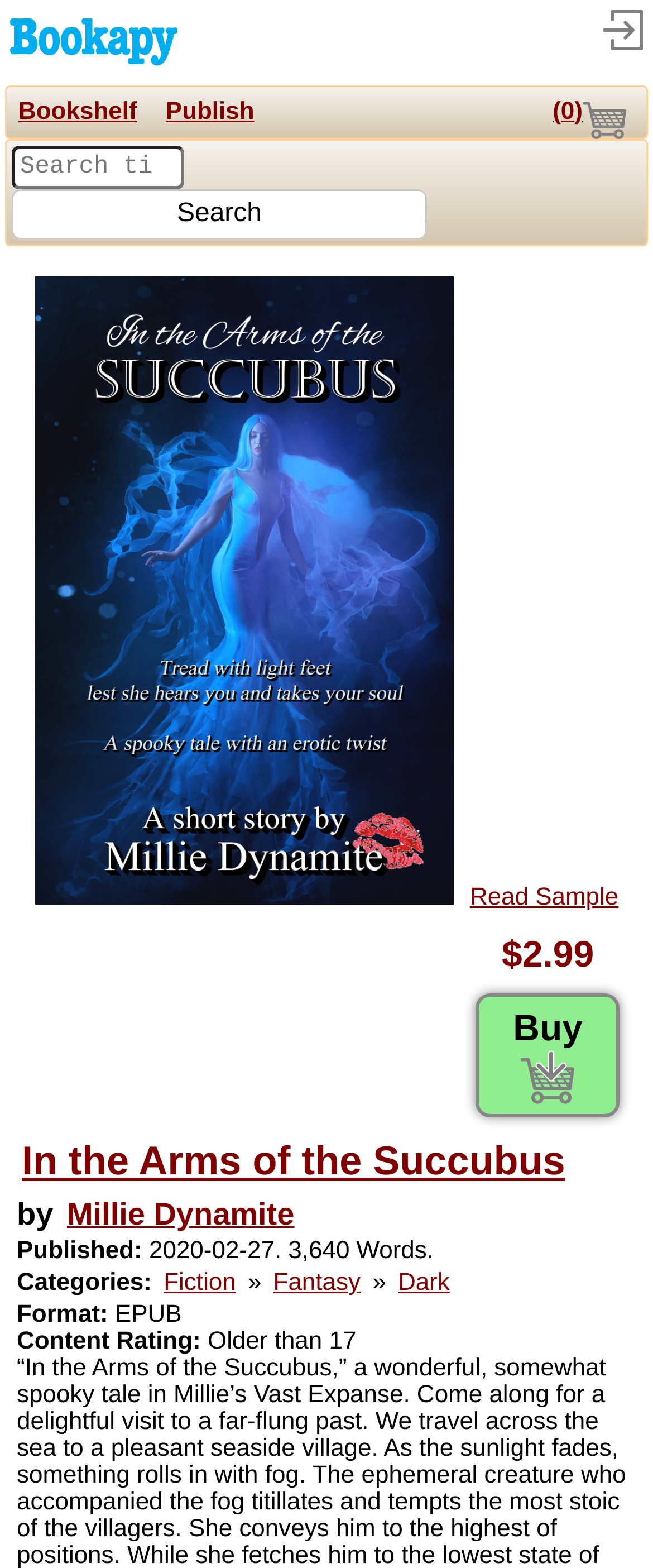Provide the bounding box coordinates of the section that needs to be clicked to accomplish the following instruction: "buy the book."

[0.729, 0.634, 0.949, 0.713]